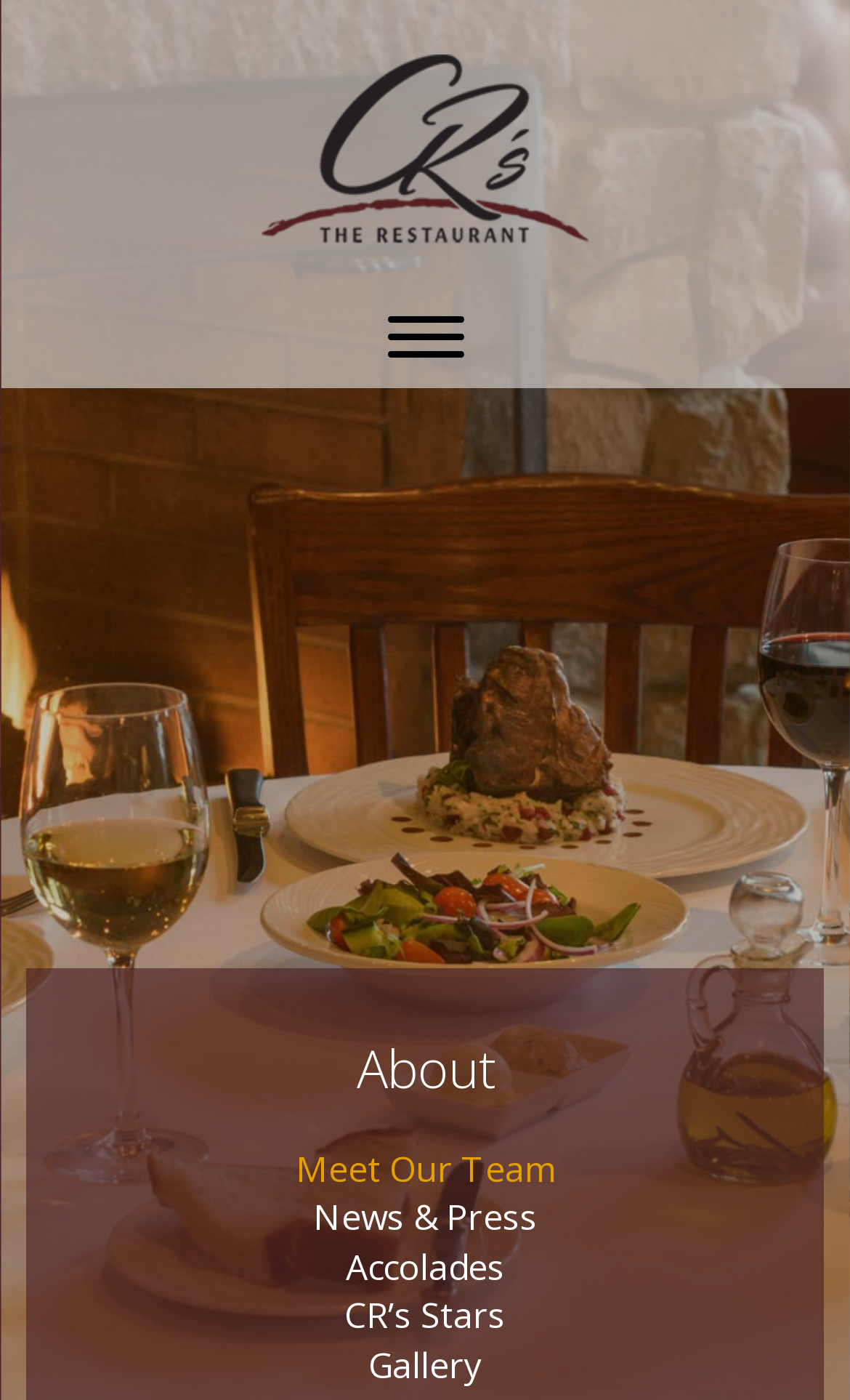Respond with a single word or phrase for the following question: 
Is there an image on the webpage?

Yes